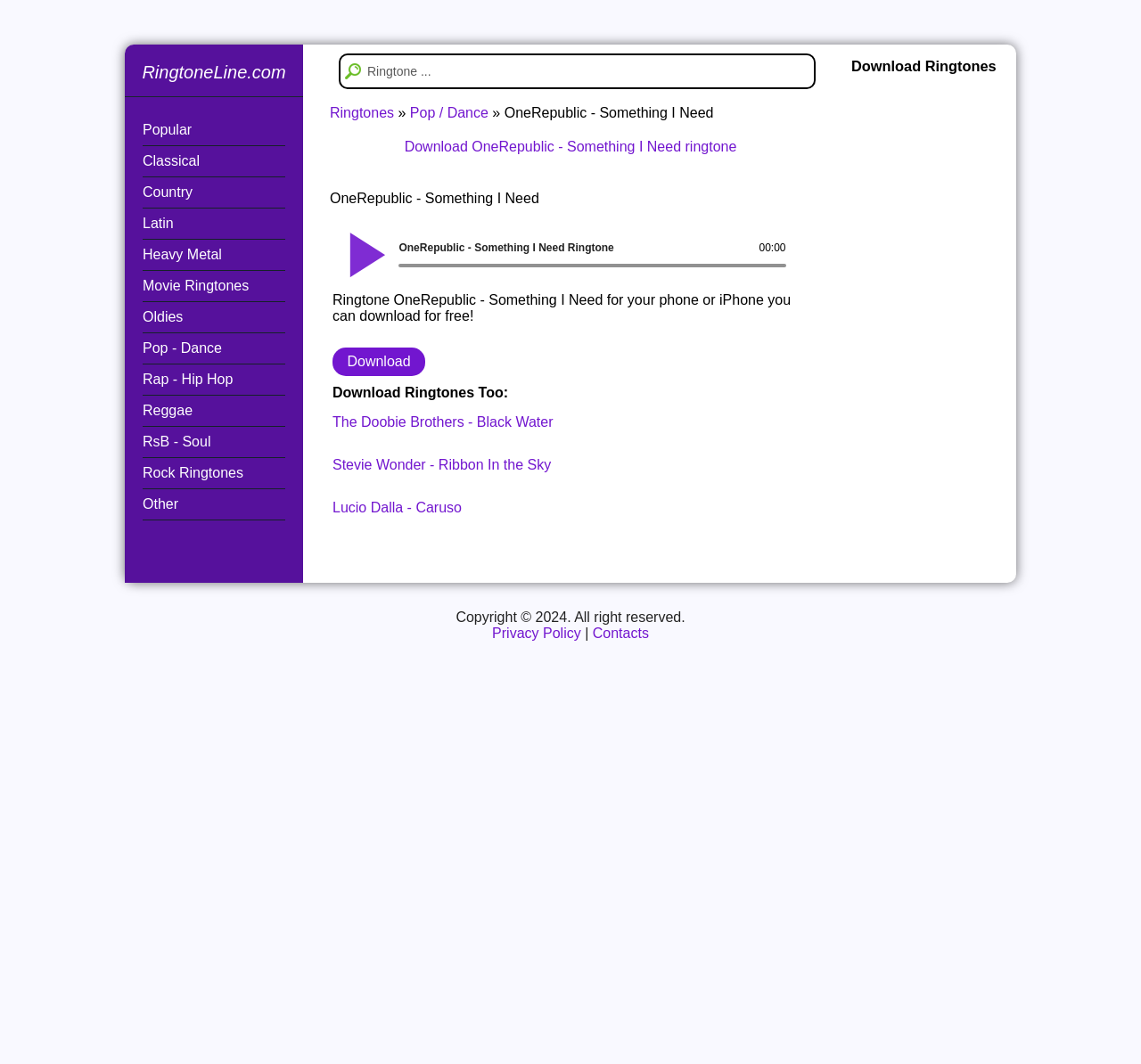Please find the main title text of this webpage.

OneRepublic - Something I Need